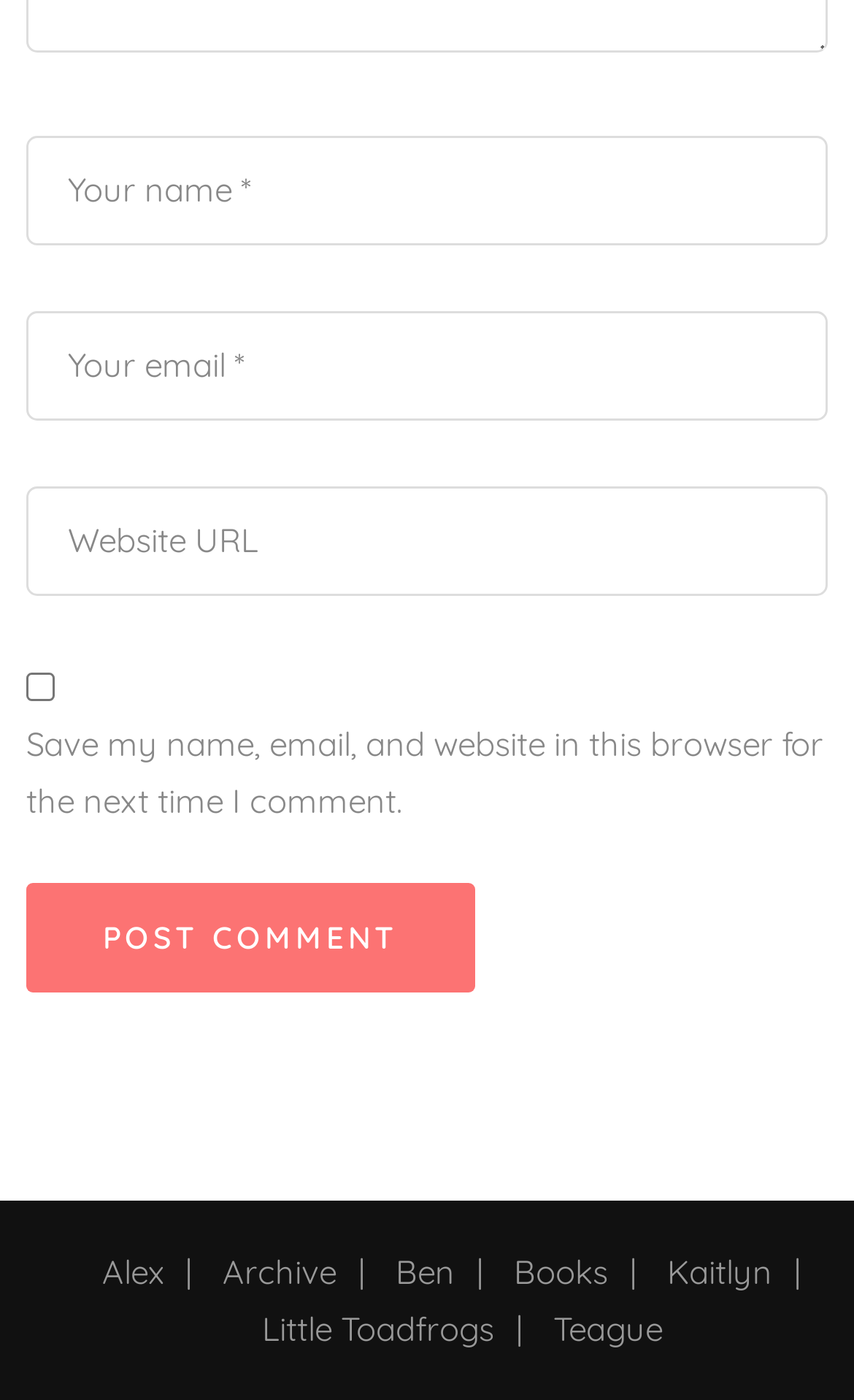What is the text on the button?
Using the image, respond with a single word or phrase.

POST COMMENT